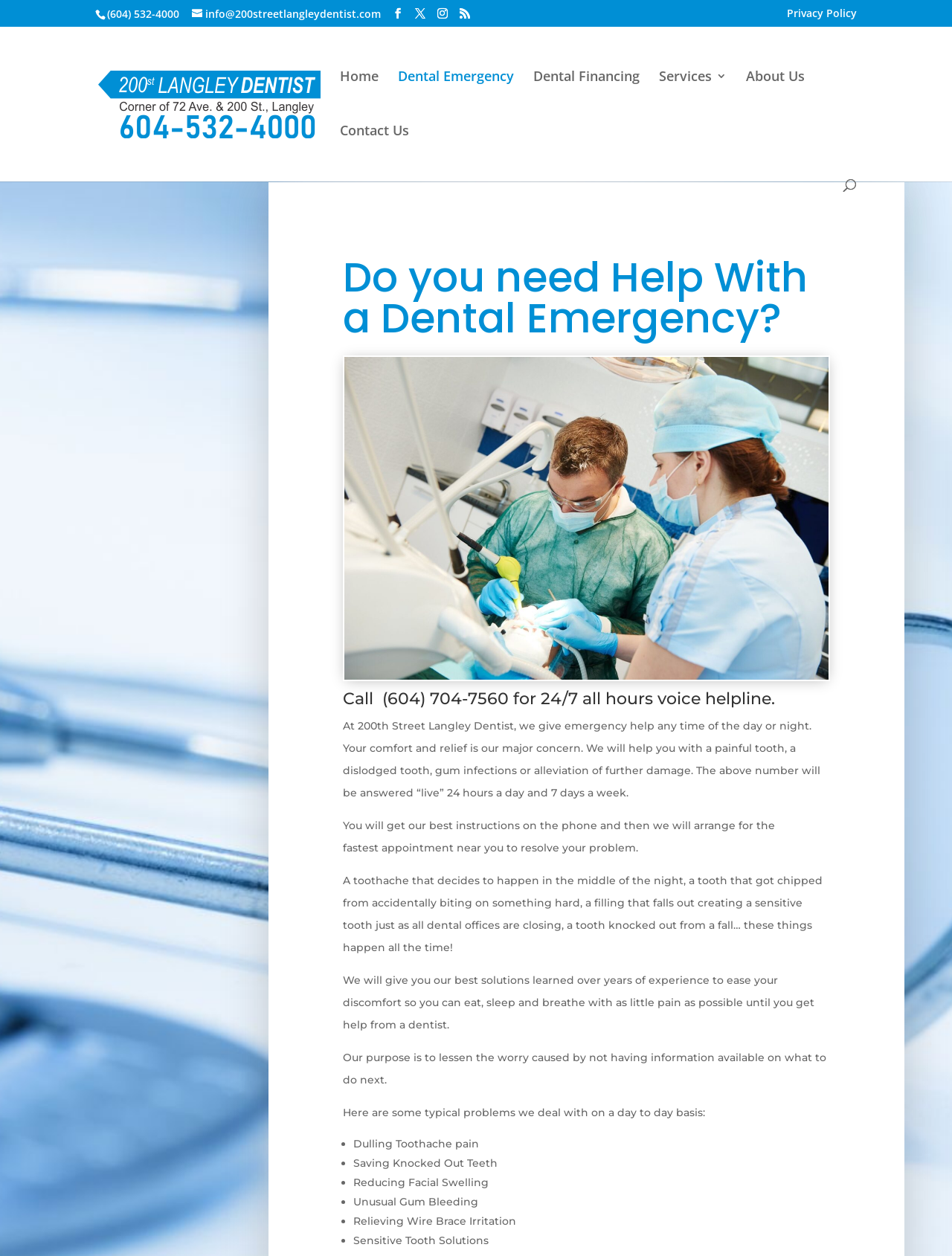Identify the bounding box coordinates of the element to click to follow this instruction: 'Learn about dental financing options'. Ensure the coordinates are four float values between 0 and 1, provided as [left, top, right, bottom].

[0.56, 0.056, 0.672, 0.099]